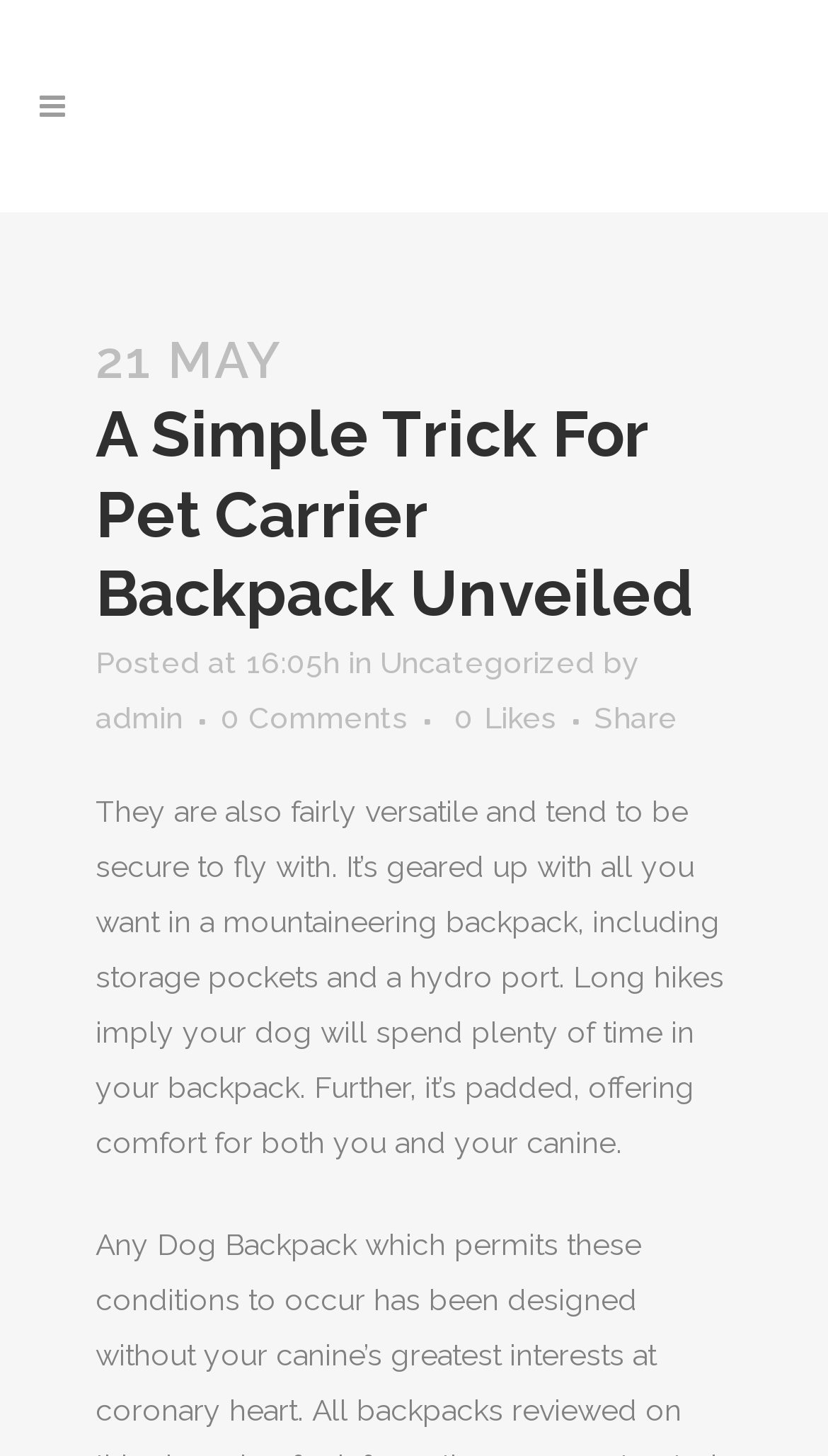Given the description of a UI element: "admin", identify the bounding box coordinates of the matching element in the webpage screenshot.

[0.115, 0.481, 0.221, 0.504]